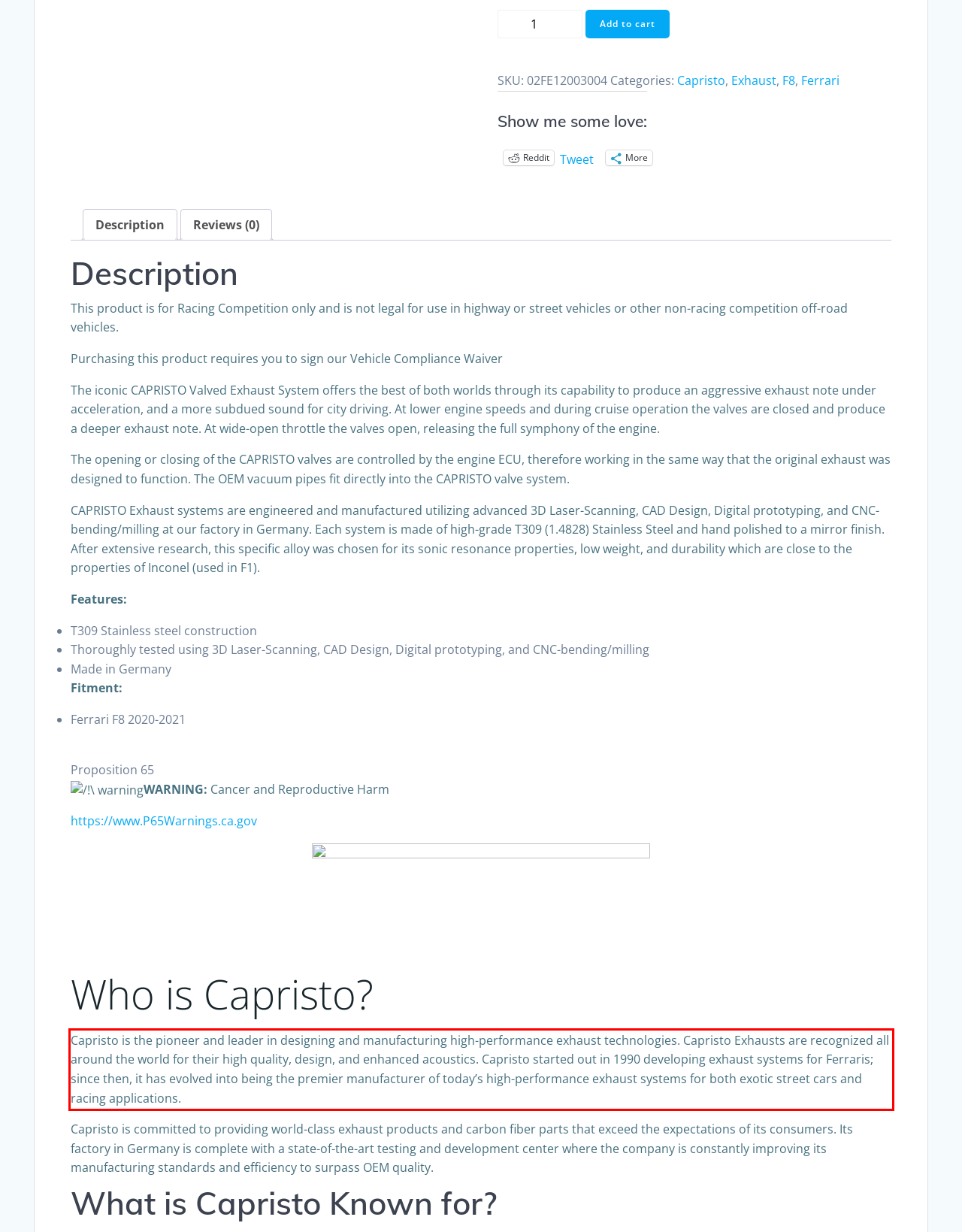Analyze the red bounding box in the provided webpage screenshot and generate the text content contained within.

Capristo is the pioneer and leader in designing and manufacturing high-performance exhaust technologies. Capristo Exhausts are recognized all around the world for their high quality, design, and enhanced acoustics. Capristo started out in 1990 developing exhaust systems for Ferraris; since then, it has evolved into being the premier manufacturer of today’s high-performance exhaust systems for both exotic street cars and racing applications.